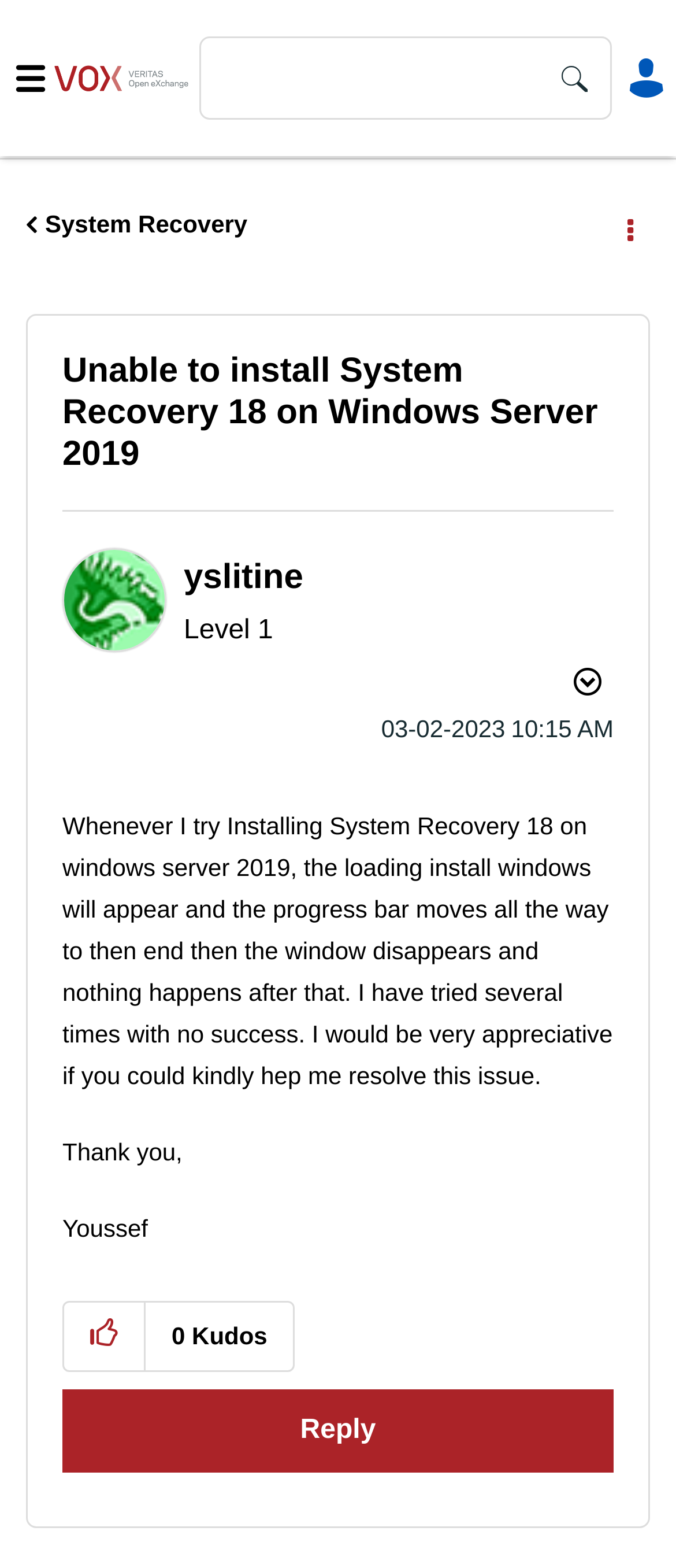Could you provide the bounding box coordinates for the portion of the screen to click to complete this instruction: "Search for a topic"?

[0.747, 0.024, 0.953, 0.075]